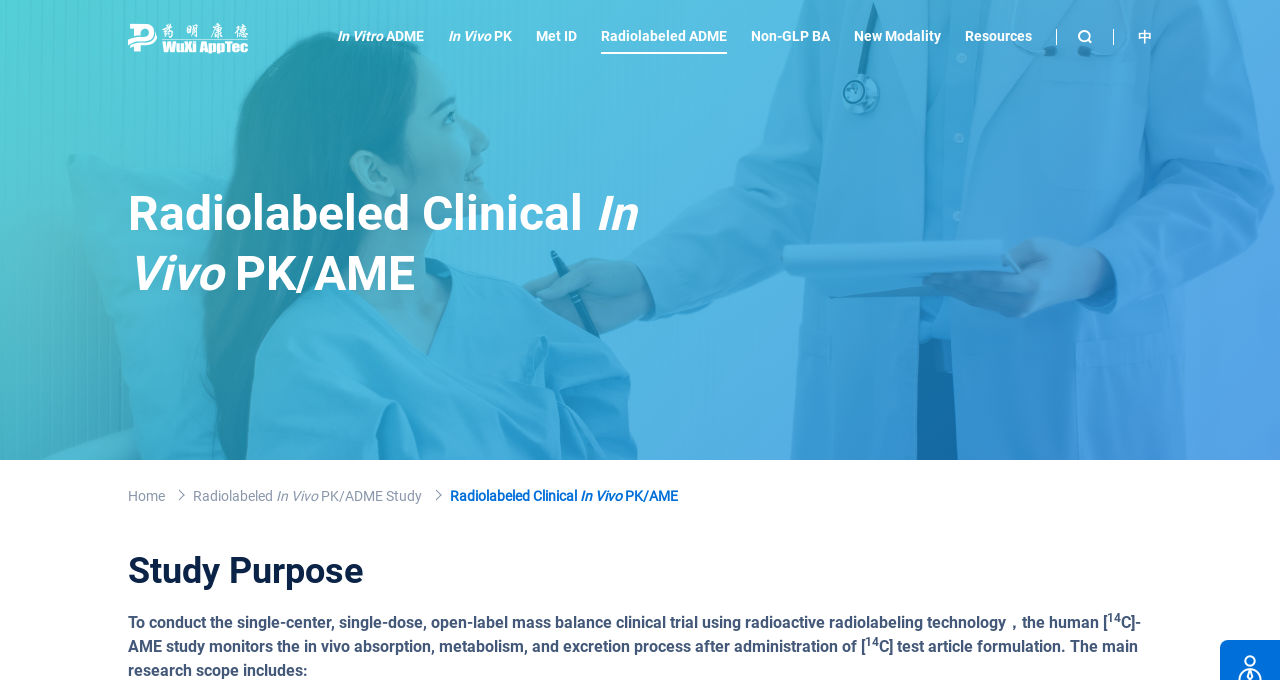Locate the bounding box coordinates of the element that should be clicked to fulfill the instruction: "View Radiolabeled ADME".

[0.47, 0.041, 0.568, 0.065]